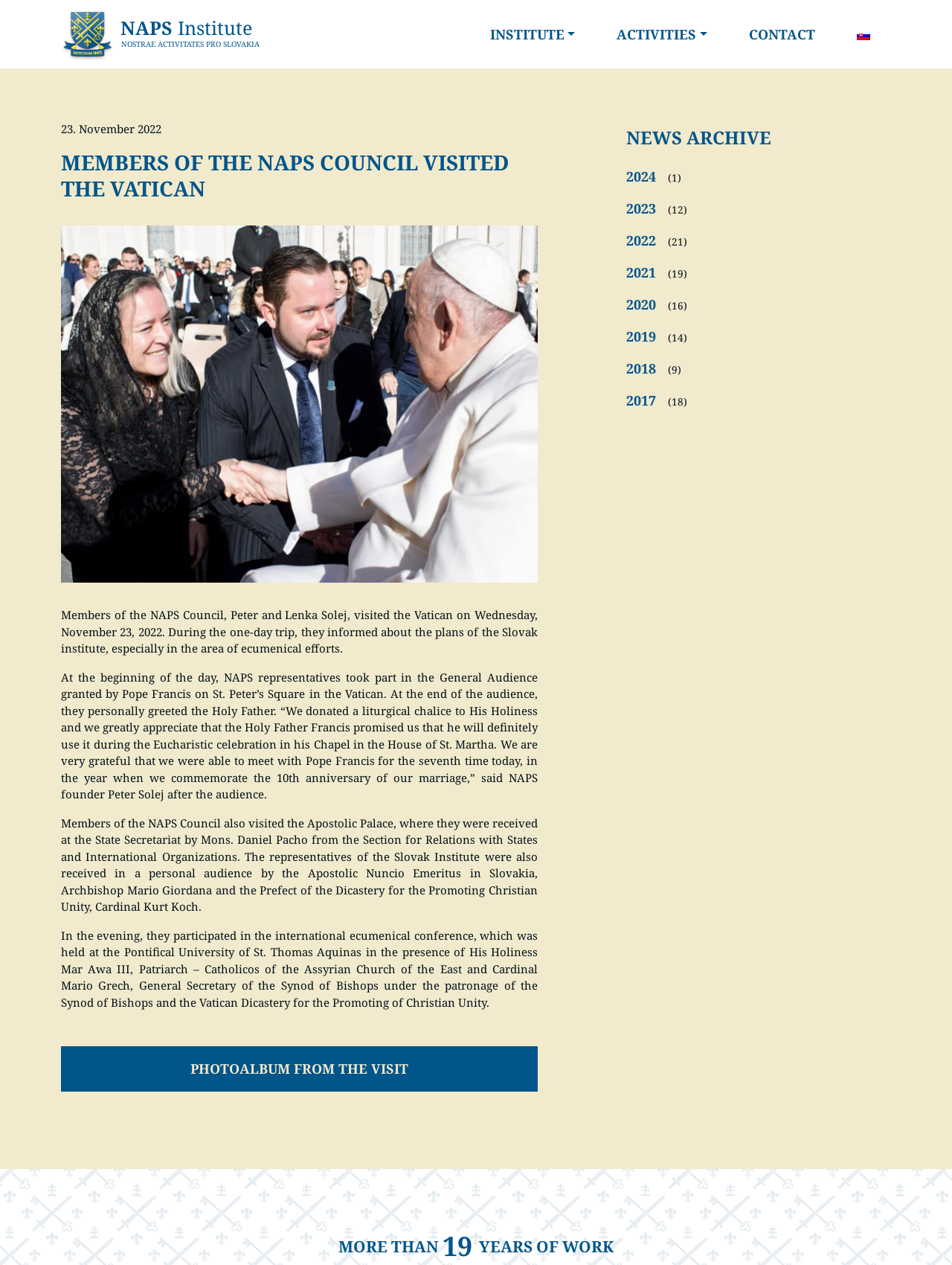Identify the bounding box coordinates of the clickable region necessary to fulfill the following instruction: "Visit the 2022 news archive". The bounding box coordinates should be four float numbers between 0 and 1, i.e., [left, top, right, bottom].

[0.658, 0.18, 0.695, 0.201]